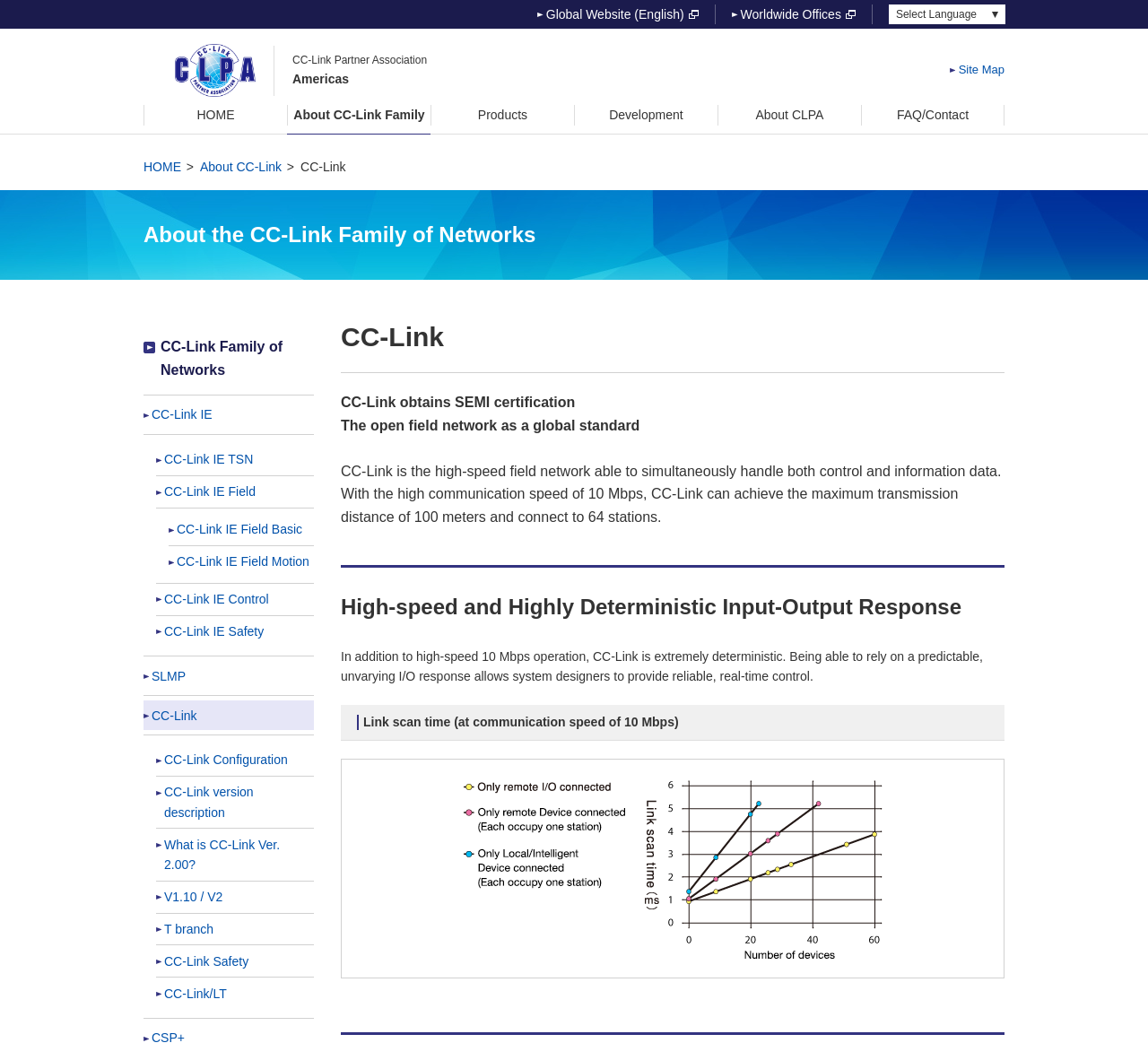Locate the UI element that matches the description alt="CC-Link CLPA" in the webpage screenshot. Return the bounding box coordinates in the format (top-left x, top-left y, bottom-right x, bottom-right y), with values ranging from 0 to 1.

[0.152, 0.045, 0.223, 0.059]